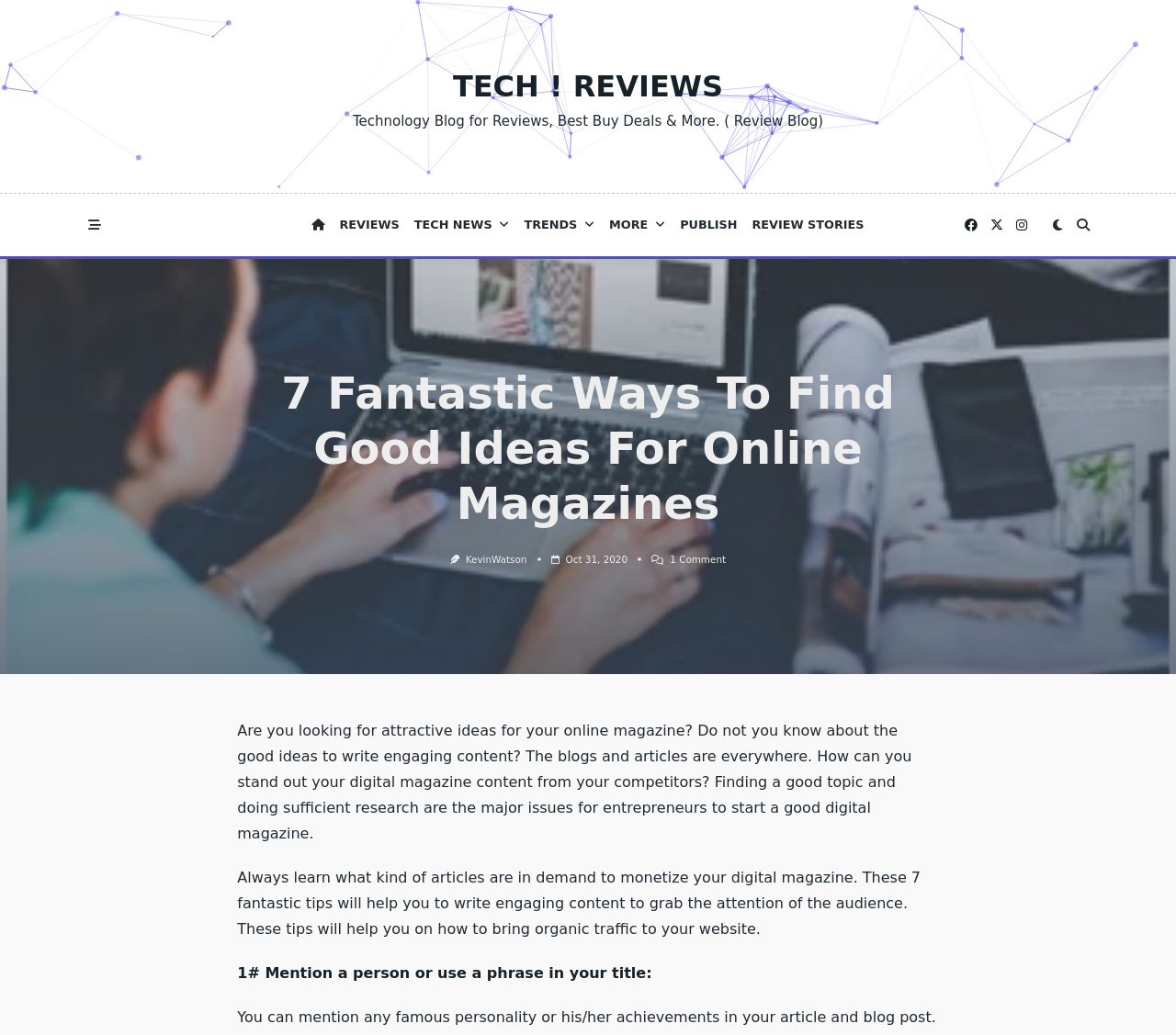Please locate the bounding box coordinates of the element that should be clicked to complete the given instruction: "Go to REVIEW STORIES".

[0.633, 0.202, 0.741, 0.232]